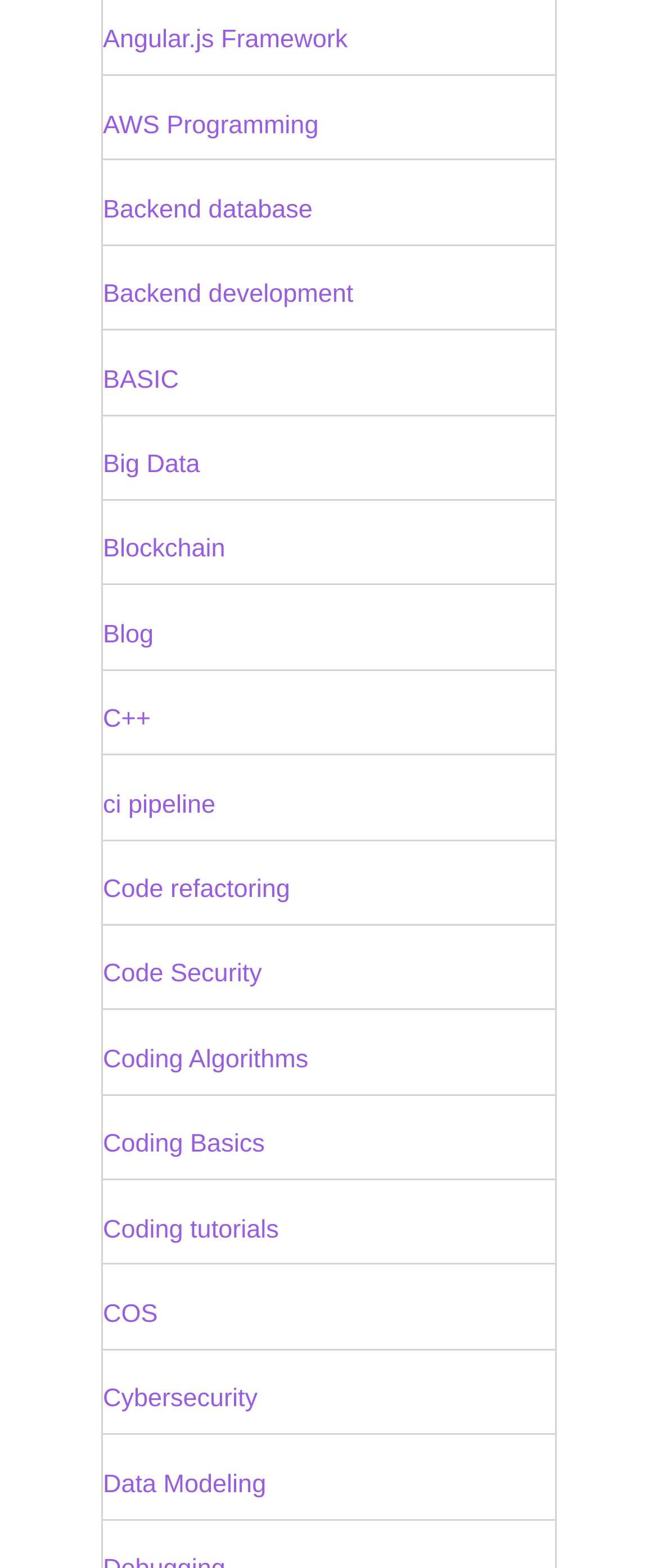Give the bounding box coordinates for the element described as: "BASIC".

[0.156, 0.233, 0.272, 0.251]